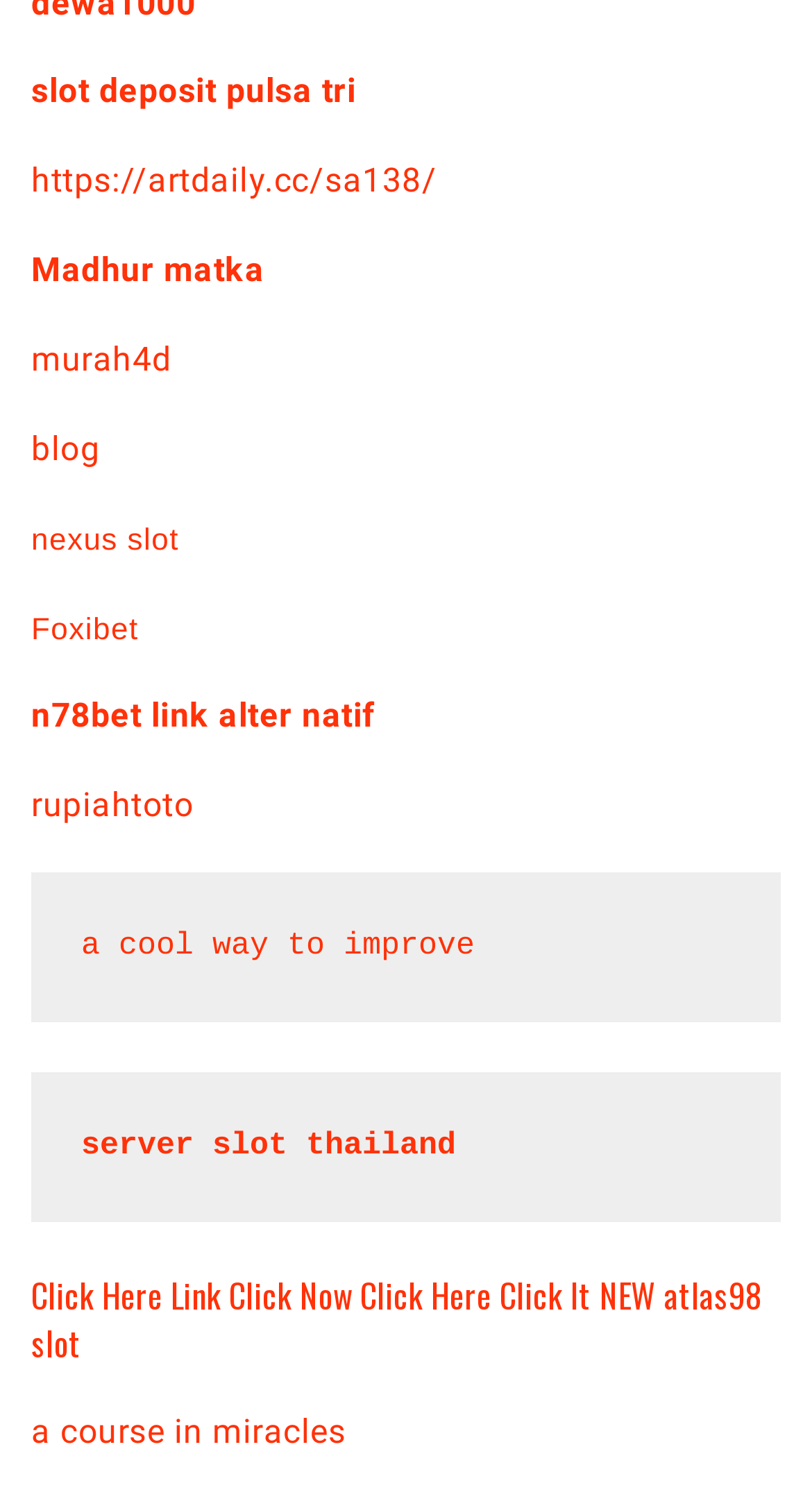Provide a brief response in the form of a single word or phrase:
Are there any links with the word 'slot' in them?

Yes